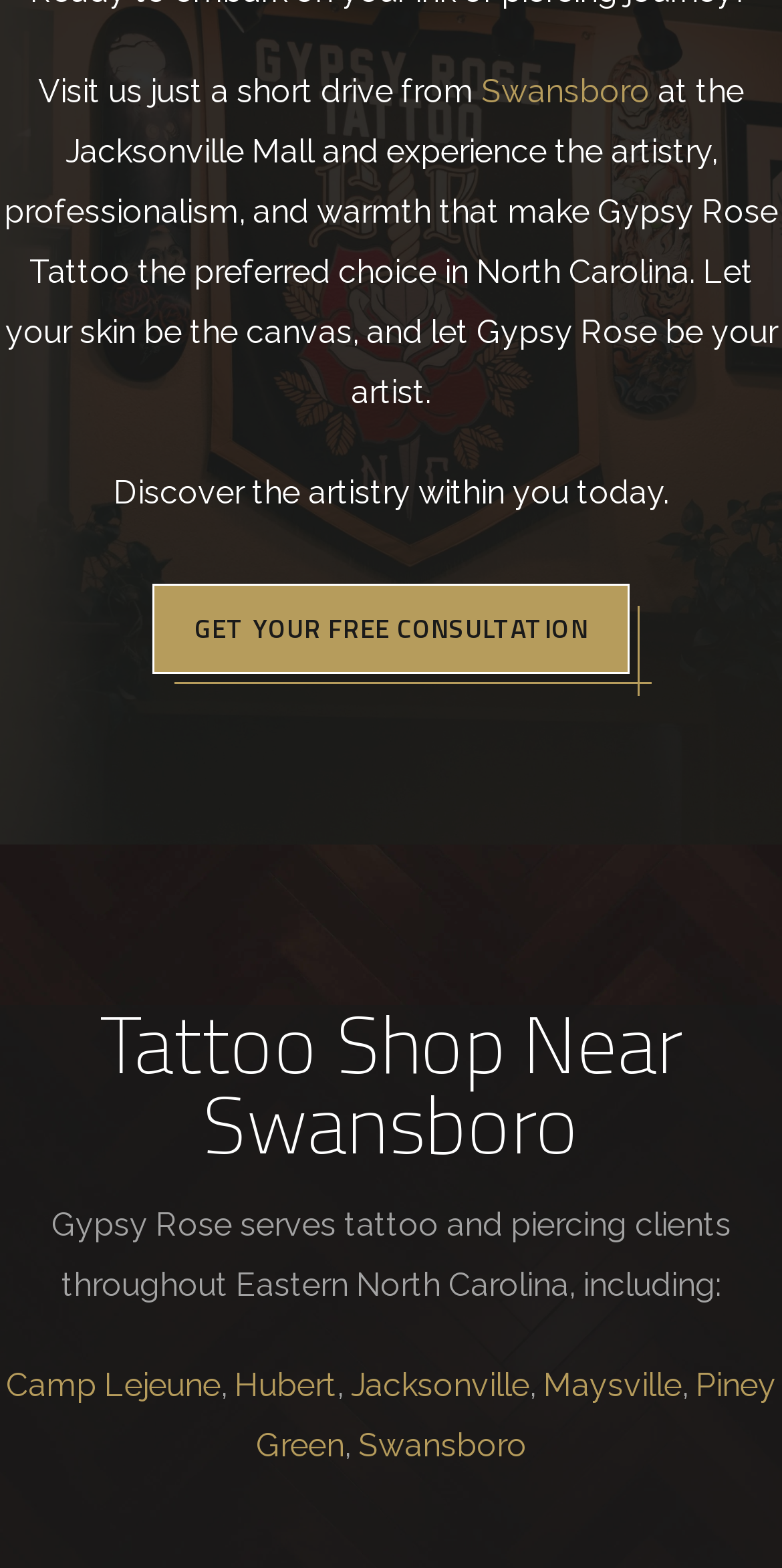Could you locate the bounding box coordinates for the section that should be clicked to accomplish this task: "Visit the Swansboro page".

[0.615, 0.046, 0.831, 0.071]